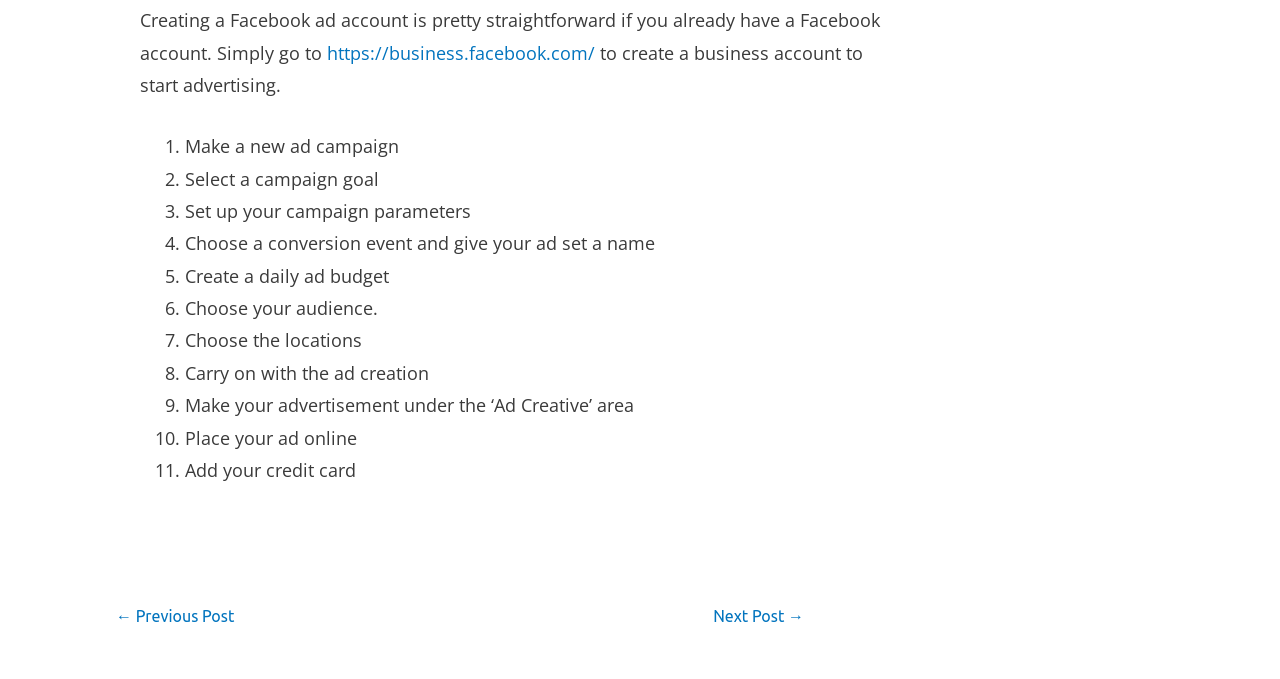What is the purpose of the link 'https://business.facebook.com/'?
Please provide a comprehensive answer based on the information in the image.

The link 'https://business.facebook.com/' is a child of the Root Element and has a bounding box coordinate of [0.256, 0.06, 0.465, 0.095]. The surrounding text mentions 'to create a business account to start advertising'. Therefore, the purpose of the link is to create a business account.